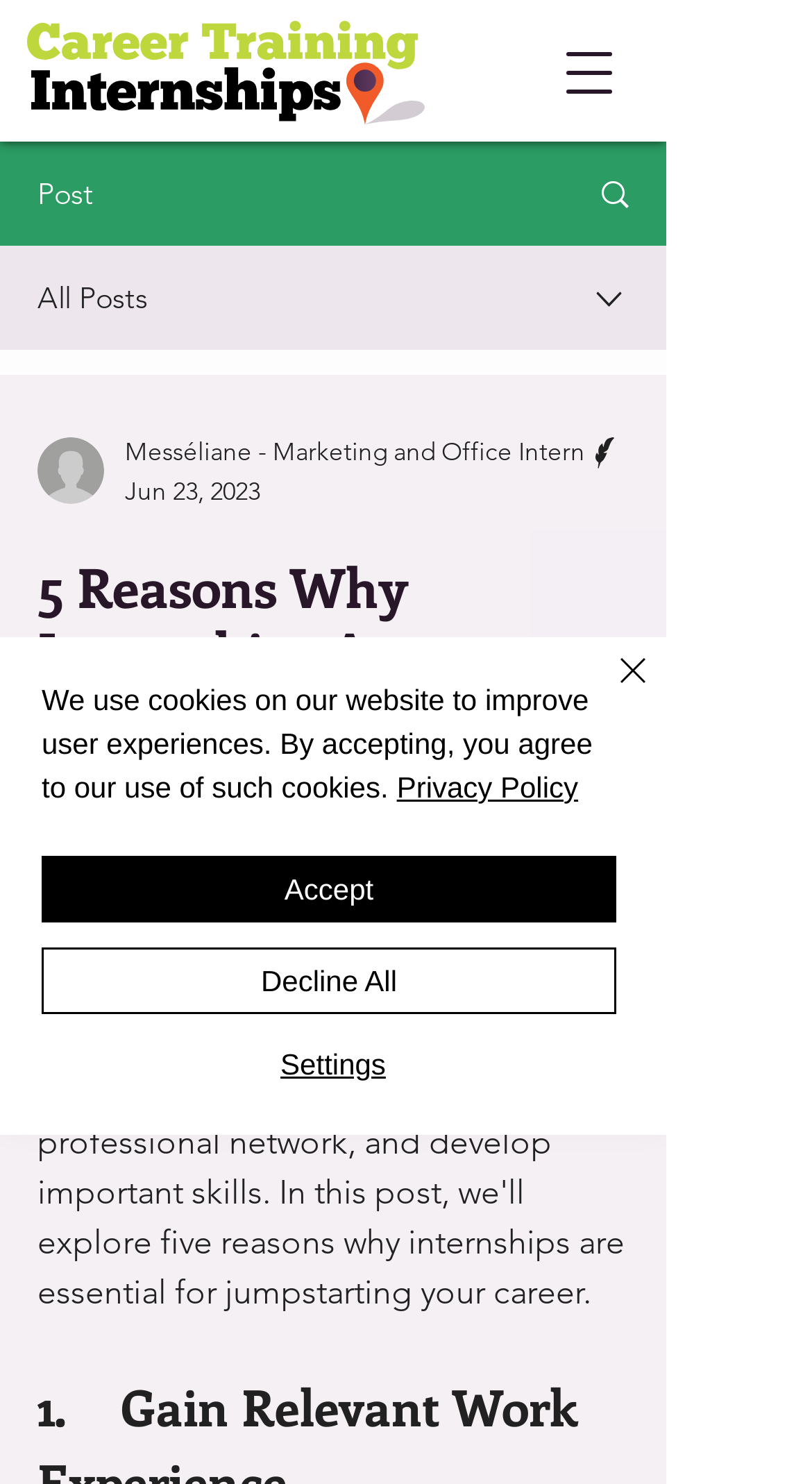Give a short answer using one word or phrase for the question:
What is the profession of the writer?

Marketing and Office Intern